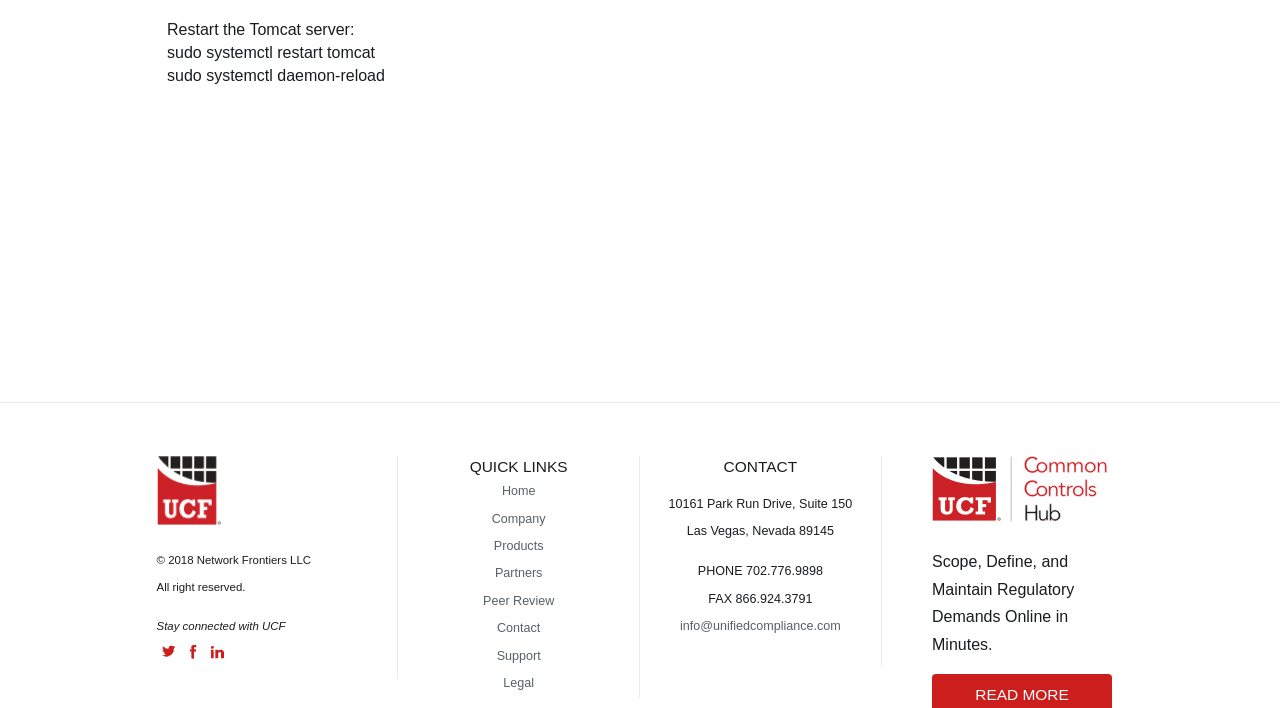Find and specify the bounding box coordinates that correspond to the clickable region for the instruction: "Click the 'Contact' link".

[0.388, 0.877, 0.422, 0.897]